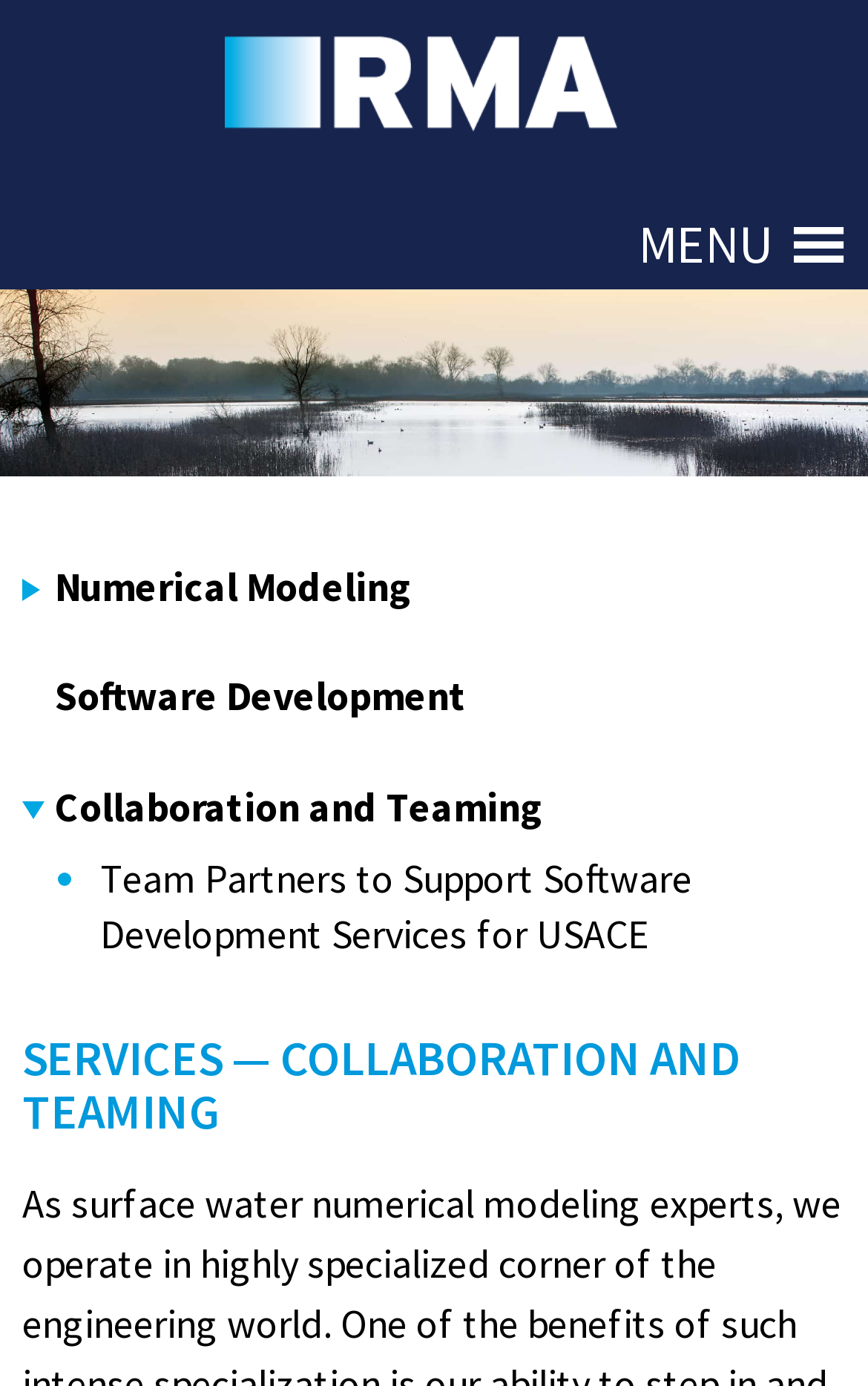How many links are there in the services section?
Give a comprehensive and detailed explanation for the question.

I counted the links in the services section and found three links: 'Numerical Modeling', 'Software Development', and 'Collaboration and Teaming'.